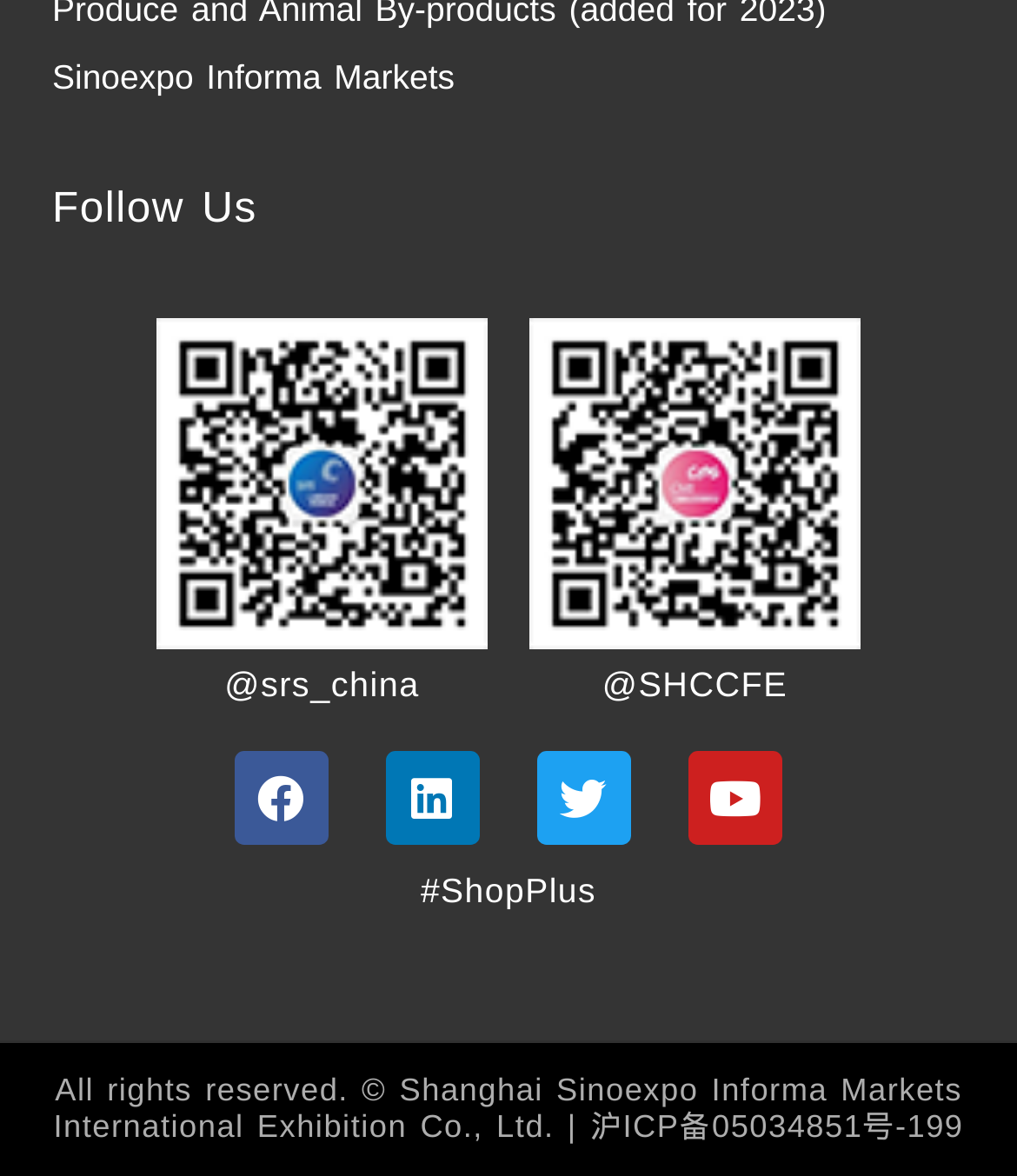Identify the bounding box for the described UI element: "Home".

None